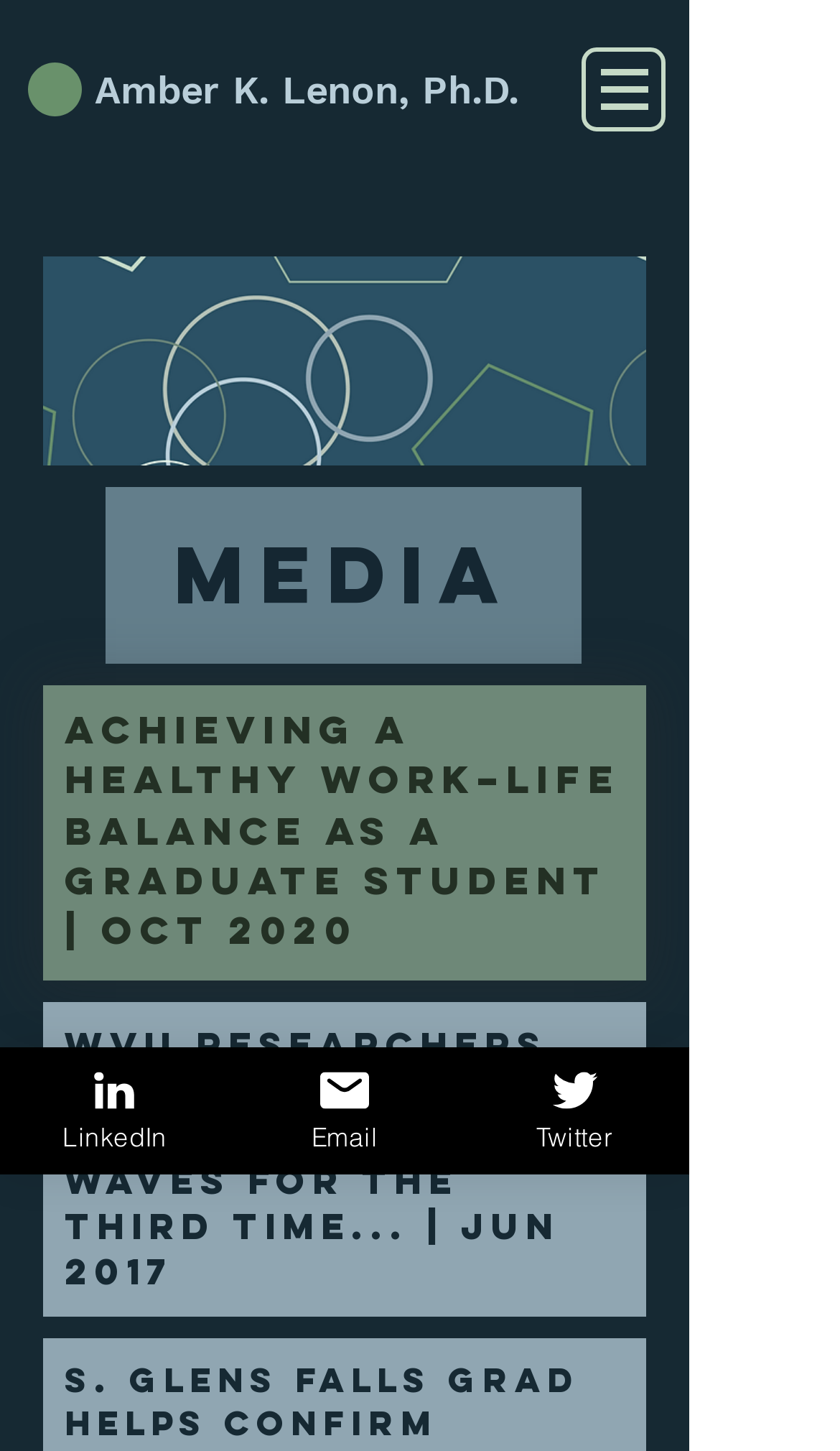Provide a short, one-word or phrase answer to the question below:
What is the title of the first article?

Achieving a healthy work–life balance